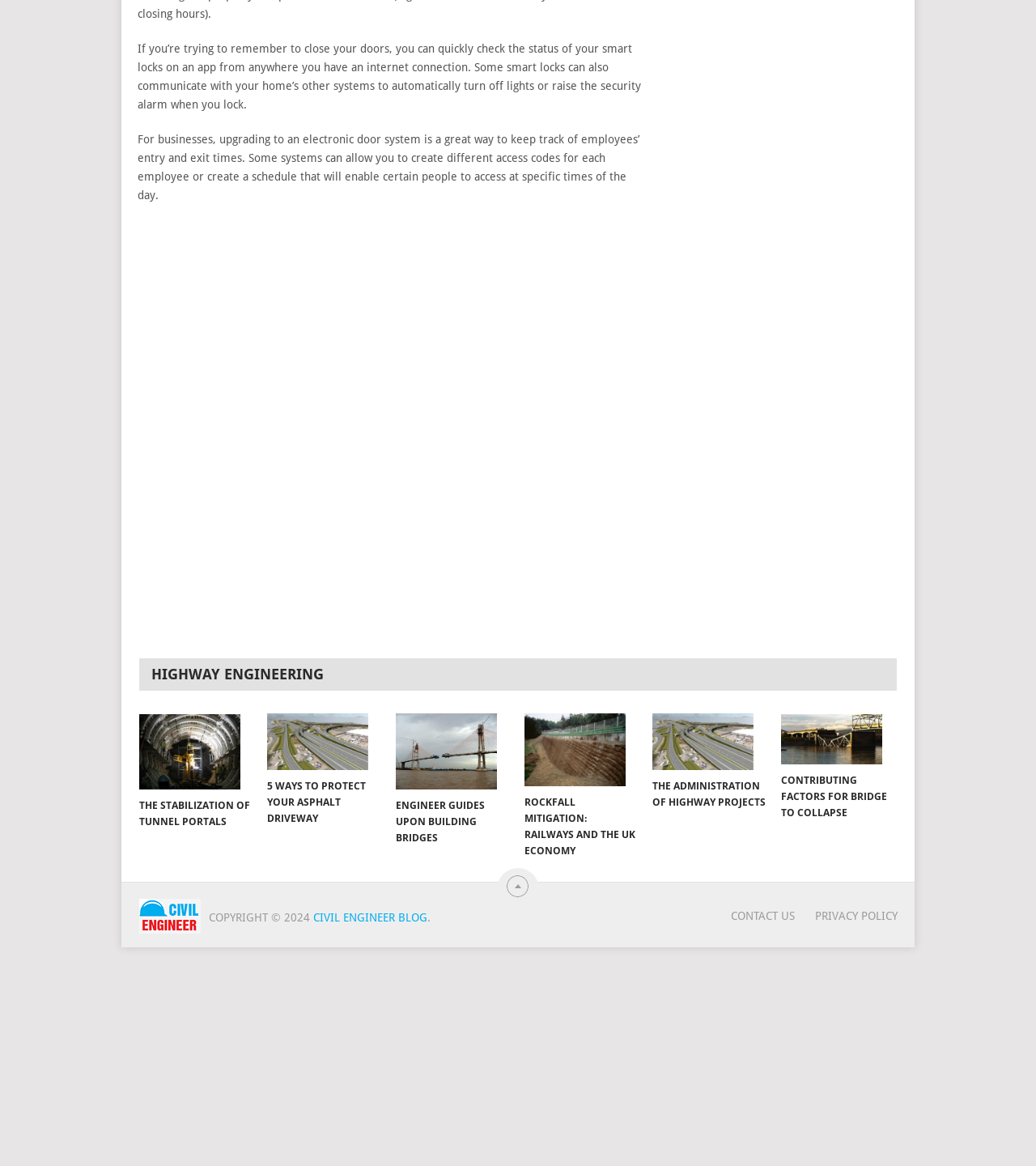Use the details in the image to answer the question thoroughly: 
What is the copyright year of the webpage?

The webpage displays a copyright notice at the bottom, which states 'COPYRIGHT © 2024'. This indicates that the webpage's content is copyrighted as of 2024.